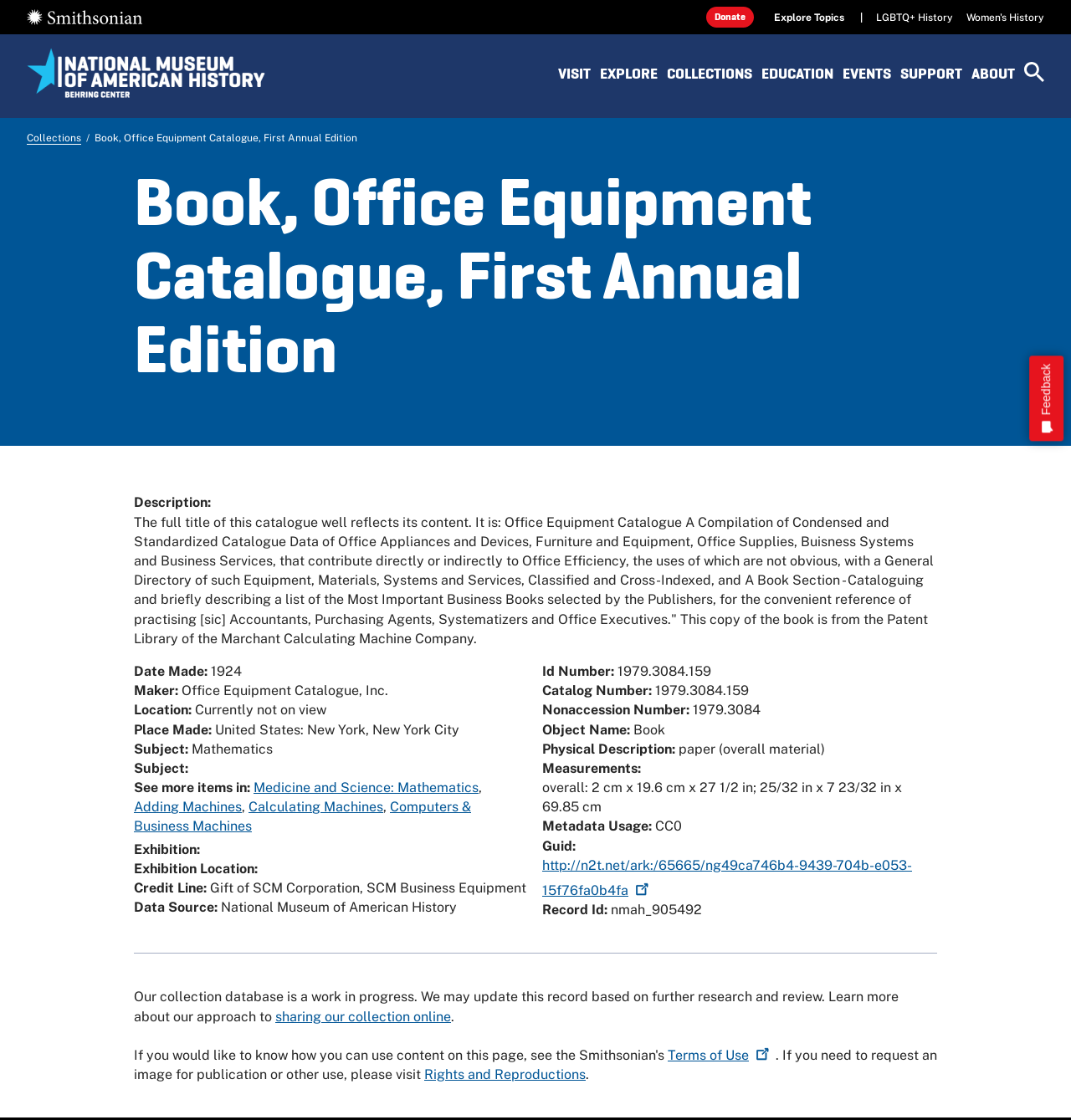What is the subject of the catalogue?
Give a single word or phrase answer based on the content of the image.

Mathematics